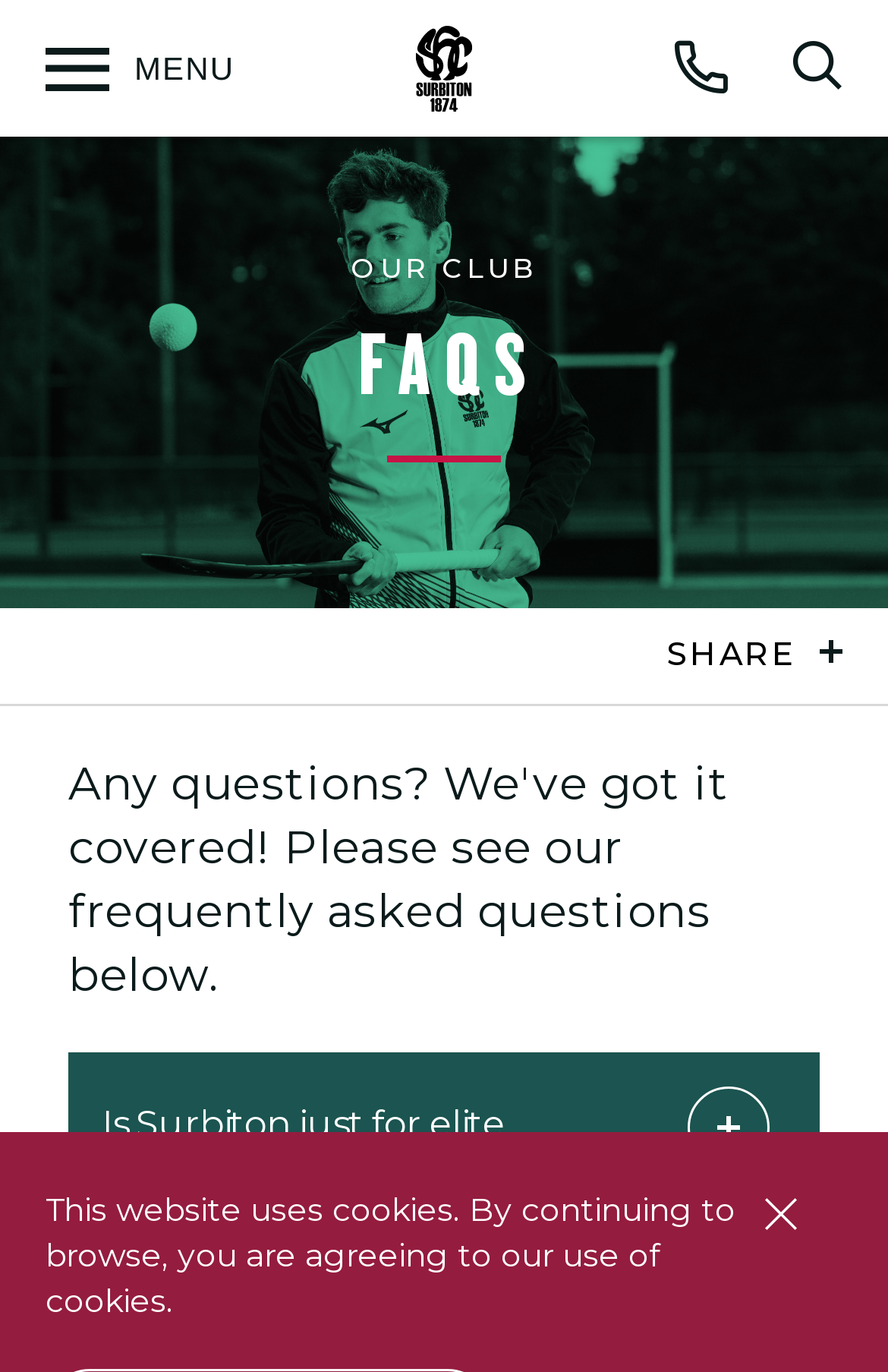Please provide the bounding box coordinates in the format (top-left x, top-left y, bottom-right x, bottom-right y). Remember, all values are floating point numbers between 0 and 1. What is the bounding box coordinate of the region described as: Share on Twitter

None